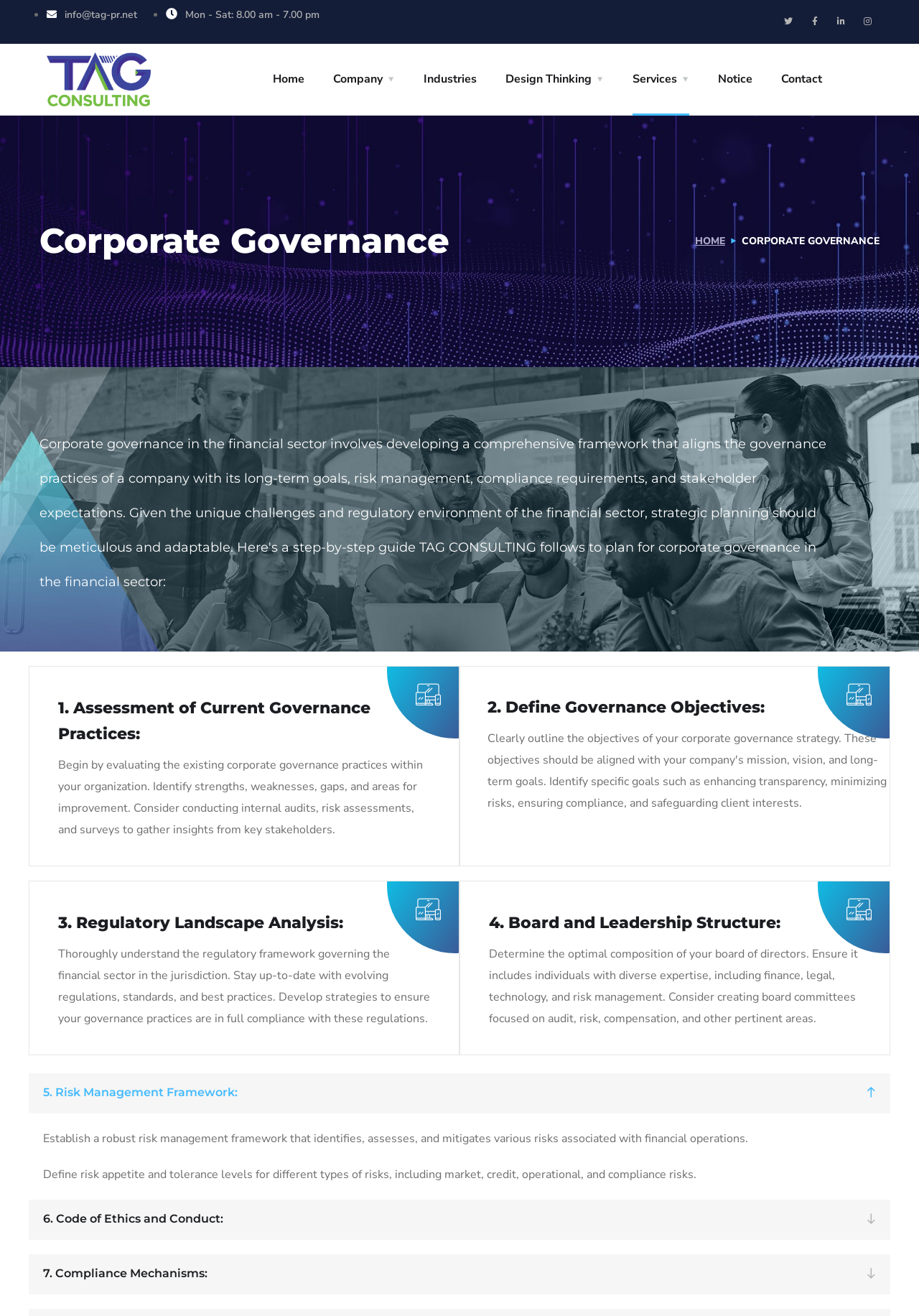Identify the bounding box for the described UI element: "Contact".

[0.85, 0.033, 0.895, 0.087]